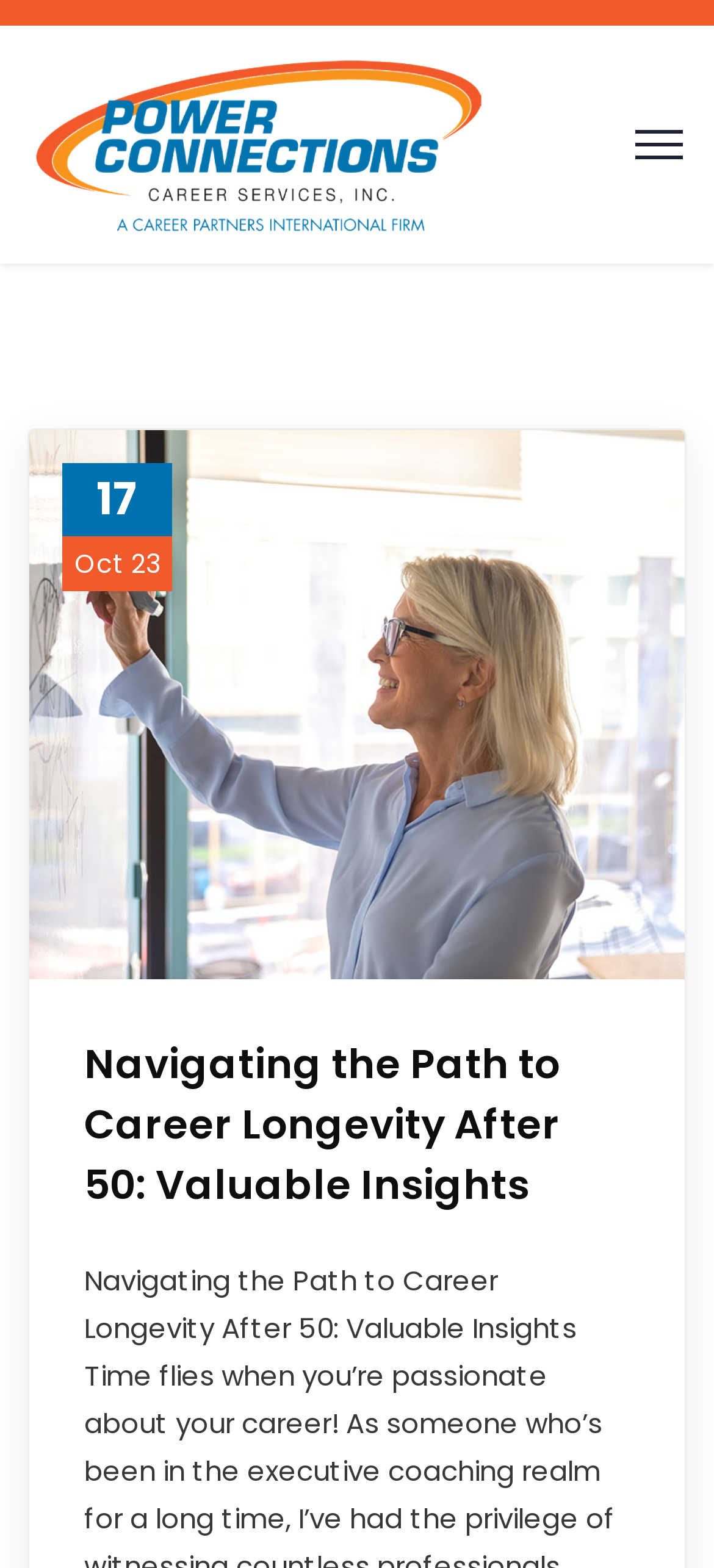What is the purpose of the textbox? From the image, respond with a single word or brief phrase.

Enter Keywords